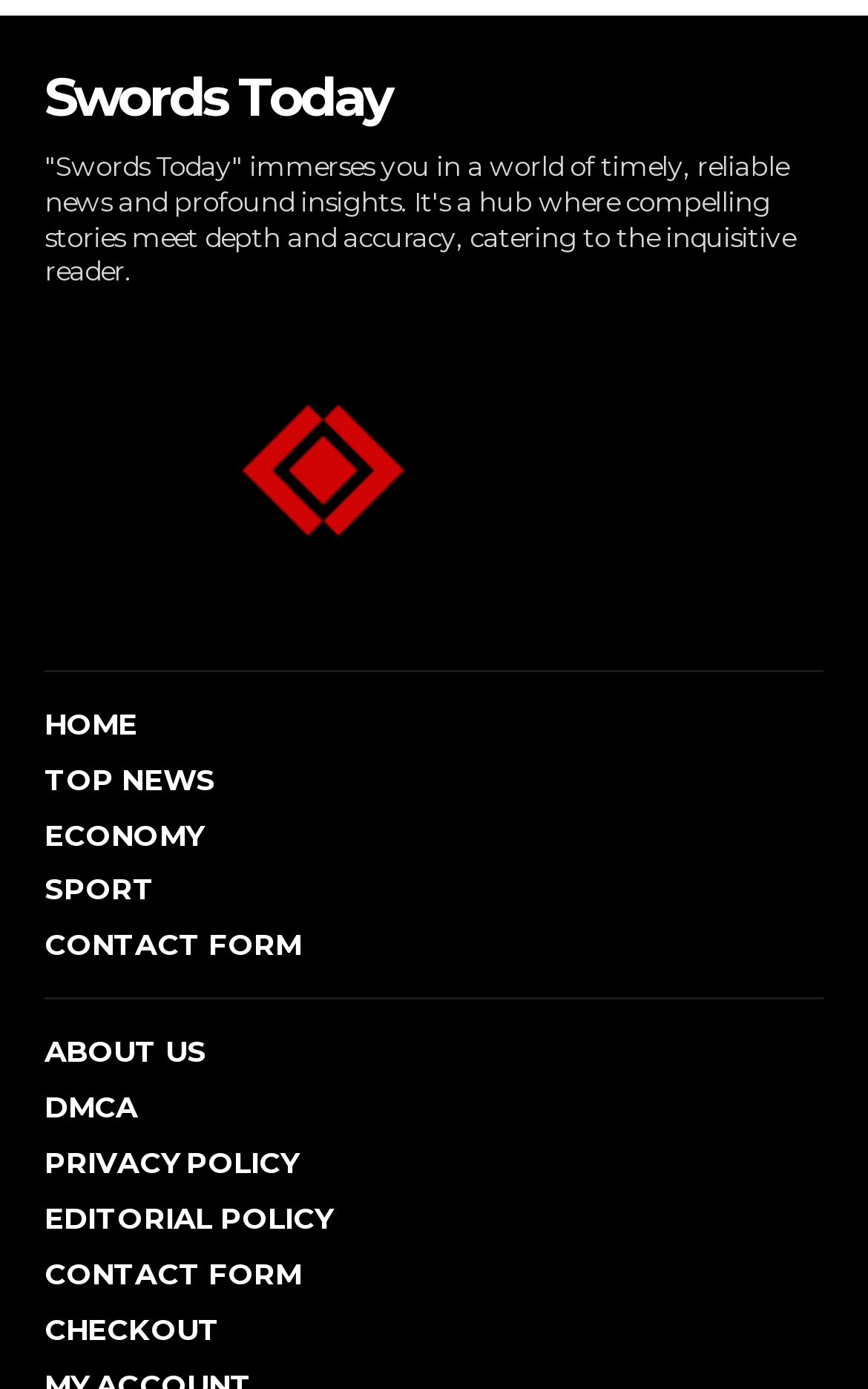Find the bounding box coordinates of the clickable area that will achieve the following instruction: "check economy news".

[0.051, 0.587, 0.949, 0.614]